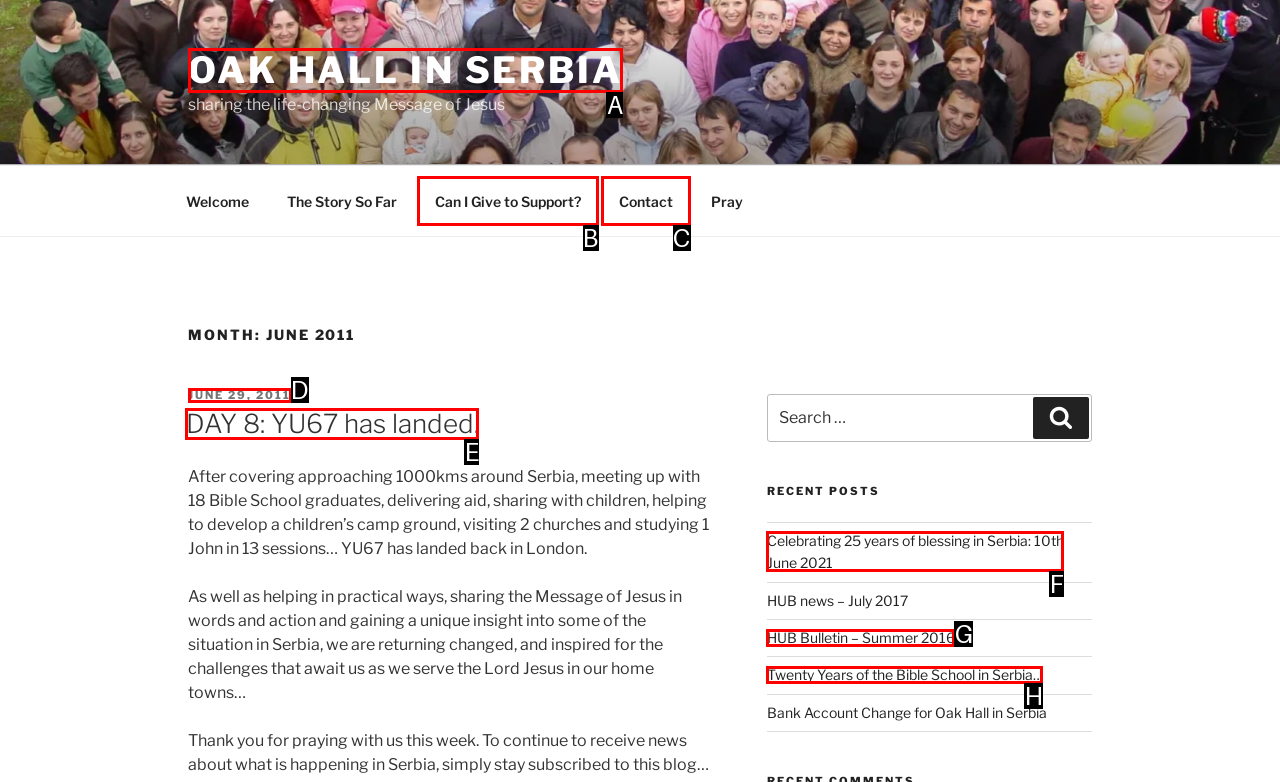Select the correct UI element to click for this task: Post a job.
Answer using the letter from the provided options.

None